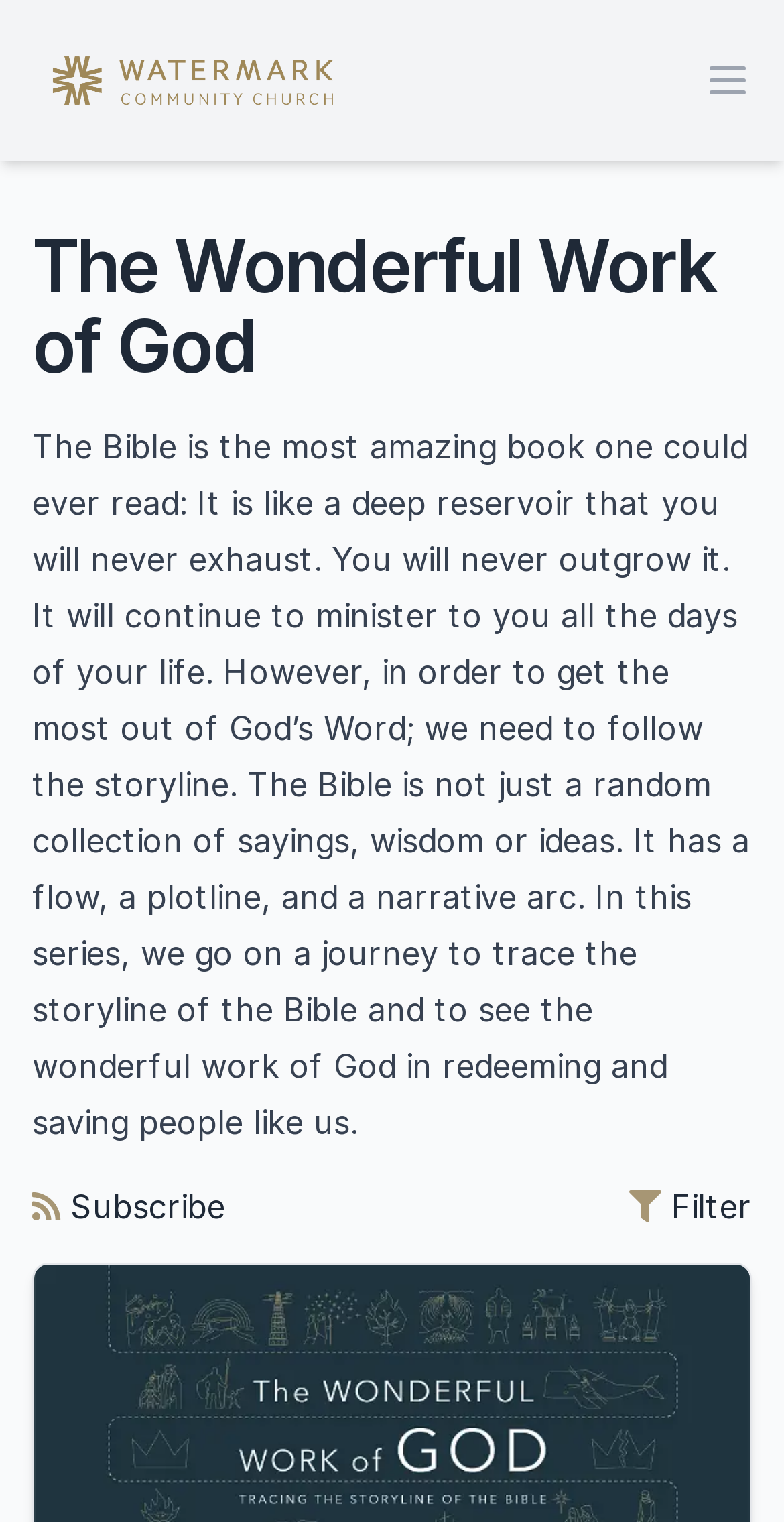What is the main theme of the webpage?
Please analyze the image and answer the question with as much detail as possible.

I determined the answer by looking at the overall structure and content of the webpage, which includes a sermon series description, a 'Subscribe' button, and a 'Filter' button, suggesting that the main theme of the webpage is related to sermons.